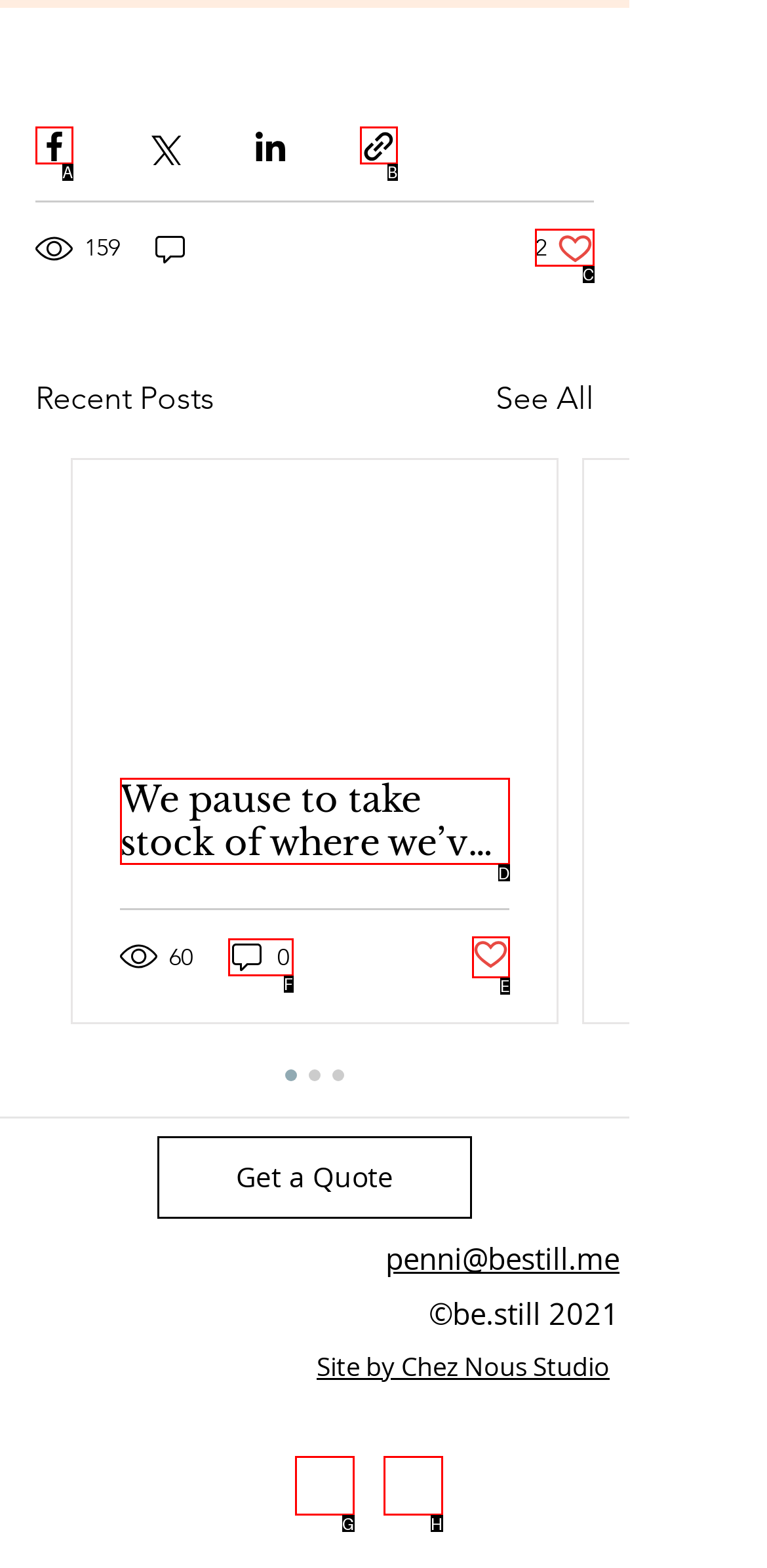Given the description: aria-label="Facebook"
Identify the letter of the matching UI element from the options.

G